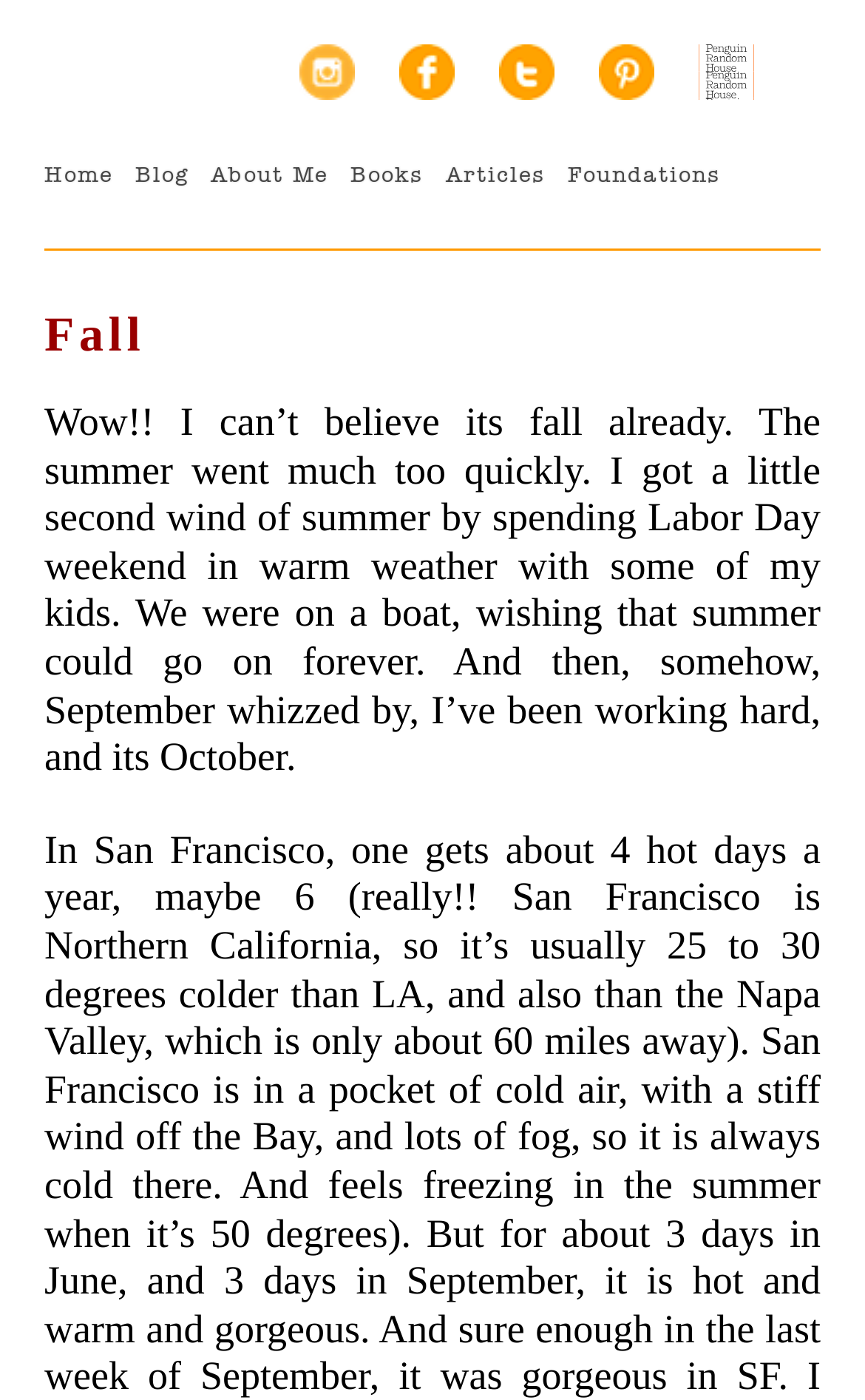Determine the bounding box coordinates for the clickable element required to fulfill the instruction: "Learn about Broken Forearm Surgery - Distal Radial Fracture". Provide the coordinates as four float numbers between 0 and 1, i.e., [left, top, right, bottom].

None